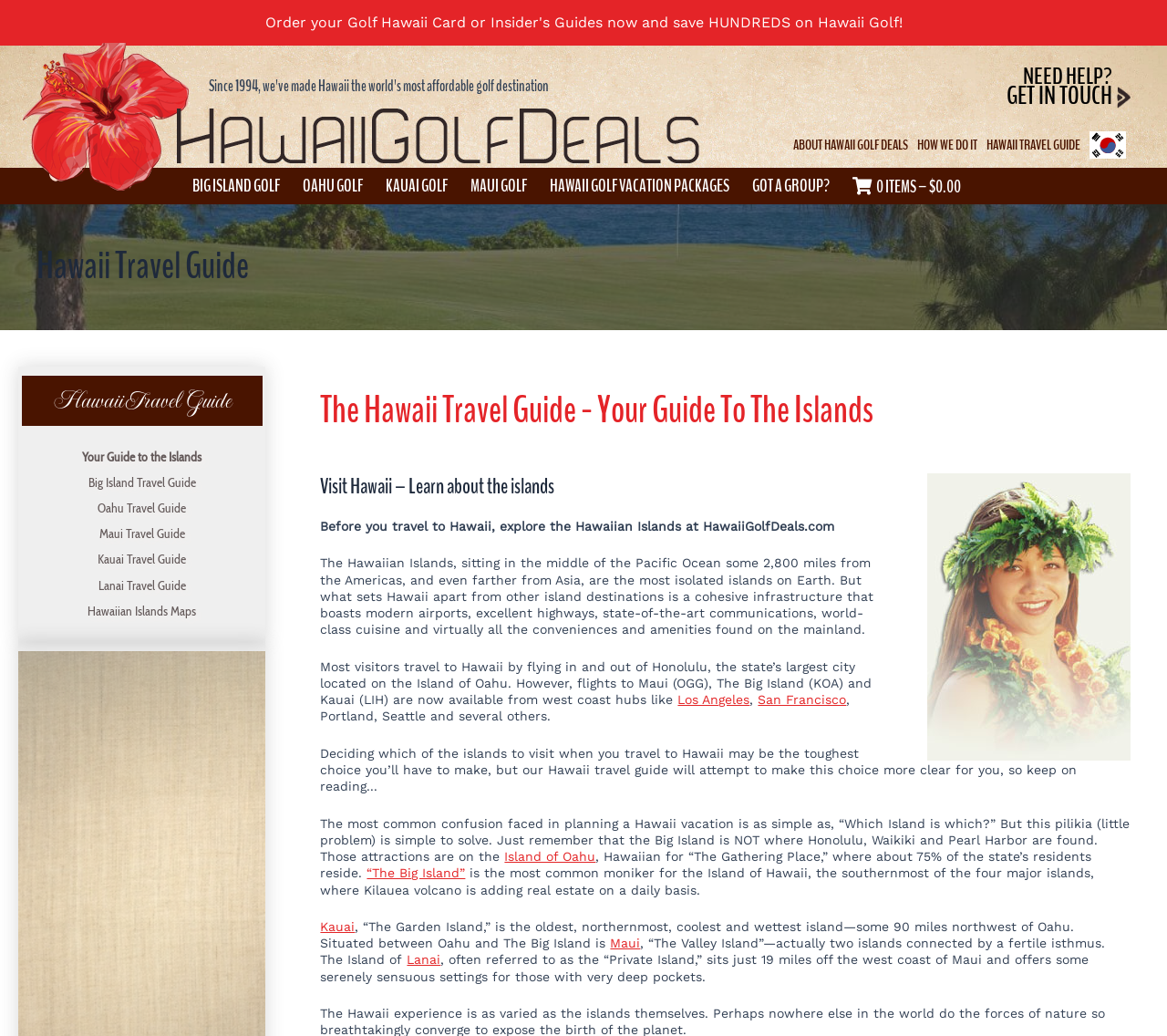What is the name of the travel guide?
Based on the screenshot, provide a one-word or short-phrase response.

Hawaii Travel Guide